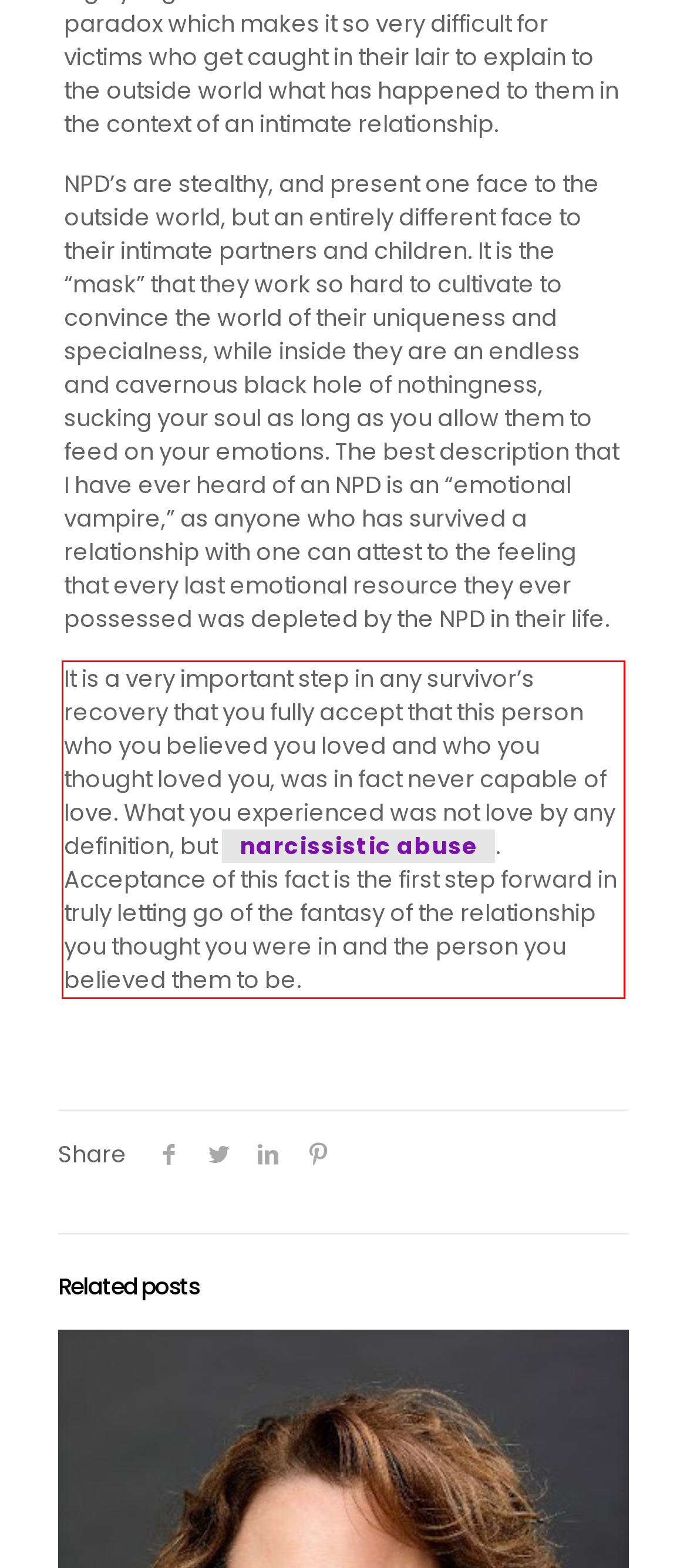Given a screenshot of a webpage containing a red bounding box, perform OCR on the text within this red bounding box and provide the text content.

It is a very important step in any survivor’s recovery that you fully accept that this person who you believed you loved and who you thought loved you, was in fact never capable of love. What you experienced was not love by any definition, but narcissistic abuse. Acceptance of this fact is the first step forward in truly letting go of the fantasy of the relationship you thought you were in and the person you believed them to be.